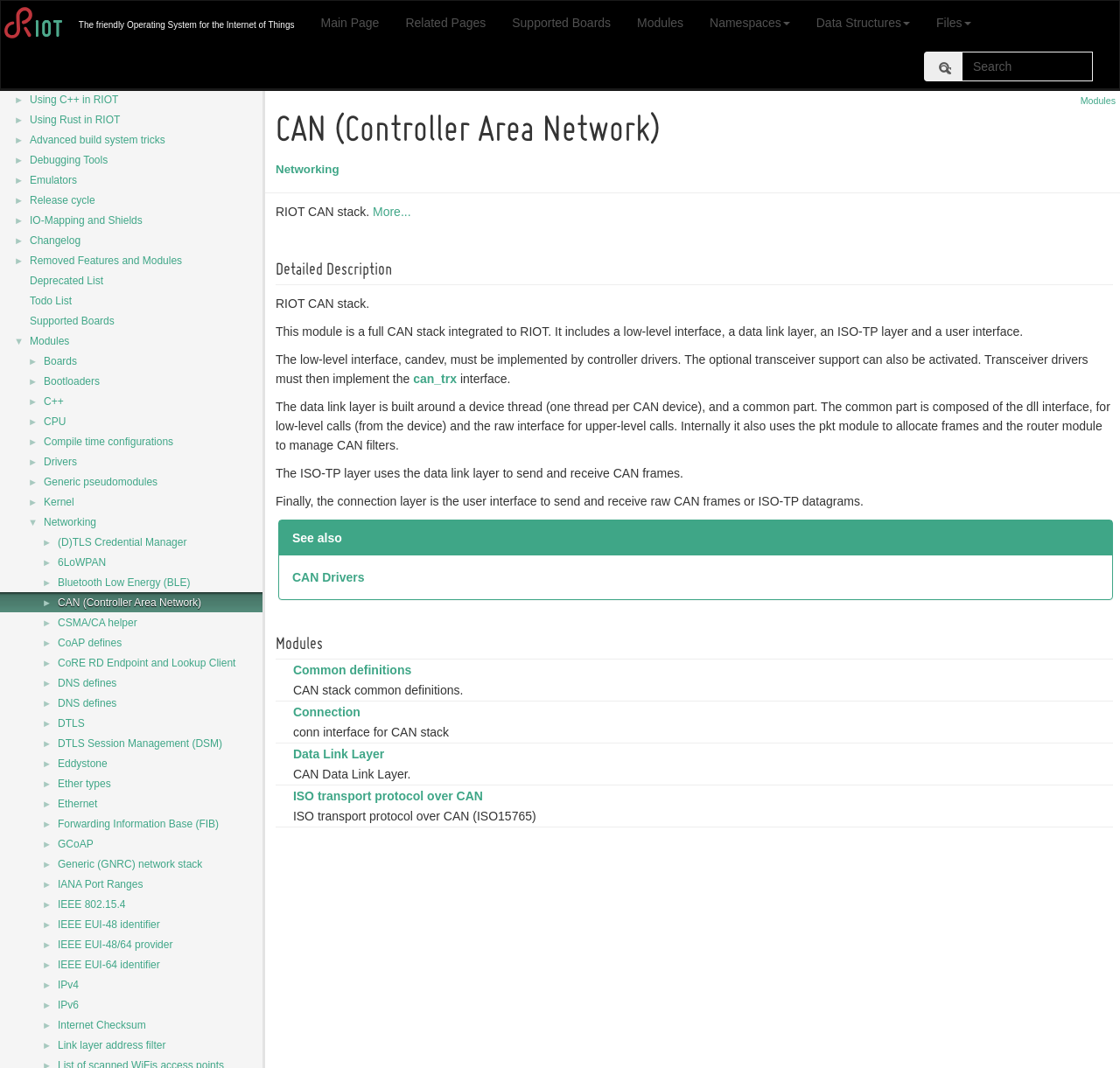Pinpoint the bounding box coordinates of the area that must be clicked to complete this instruction: "Learn about CAN (Controller Area Network)".

[0.05, 0.557, 0.181, 0.572]